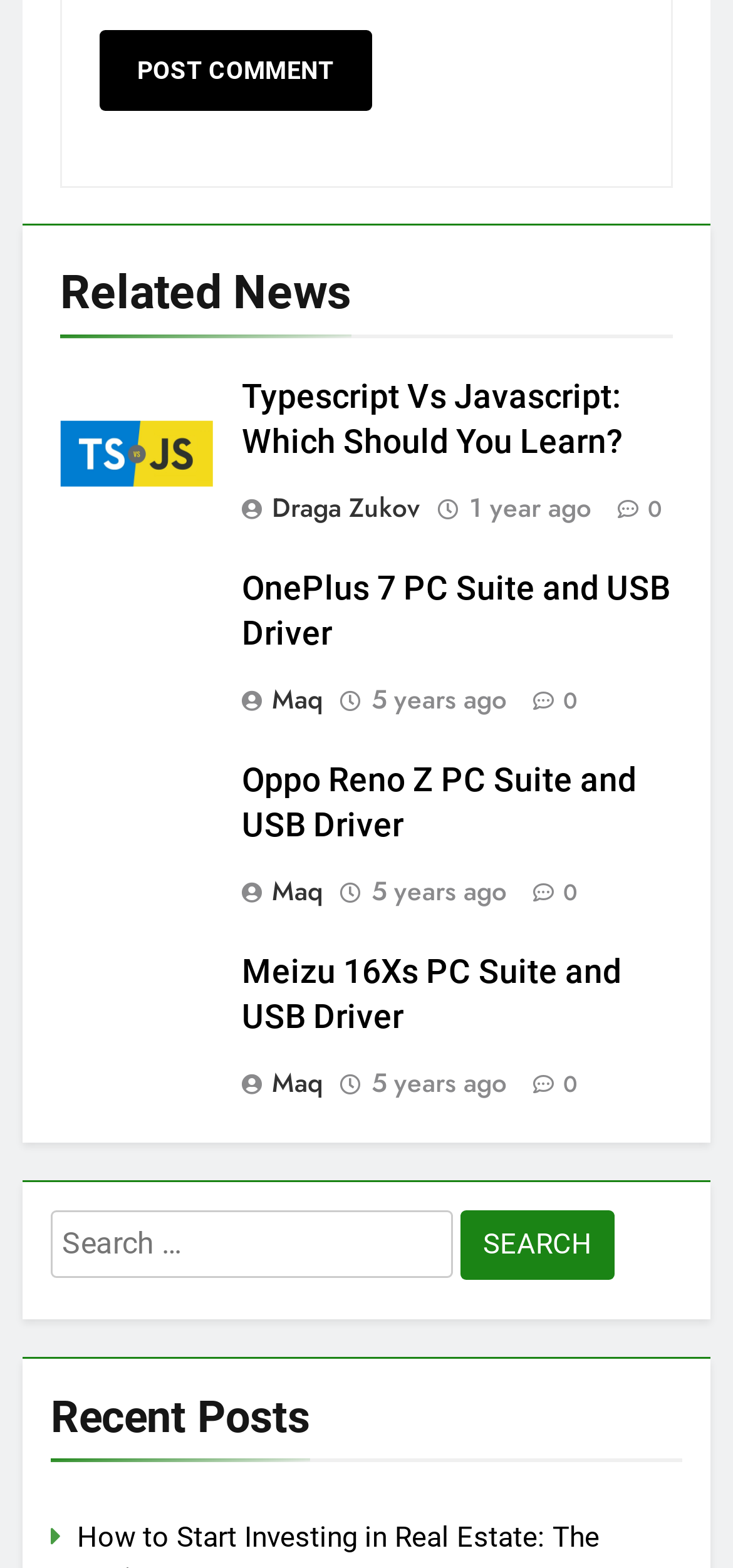Please identify the bounding box coordinates of the region to click in order to complete the task: "search for OnePlus 7 Pro". The coordinates must be four float numbers between 0 and 1, specified as [left, top, right, bottom].

[0.082, 0.384, 0.291, 0.439]